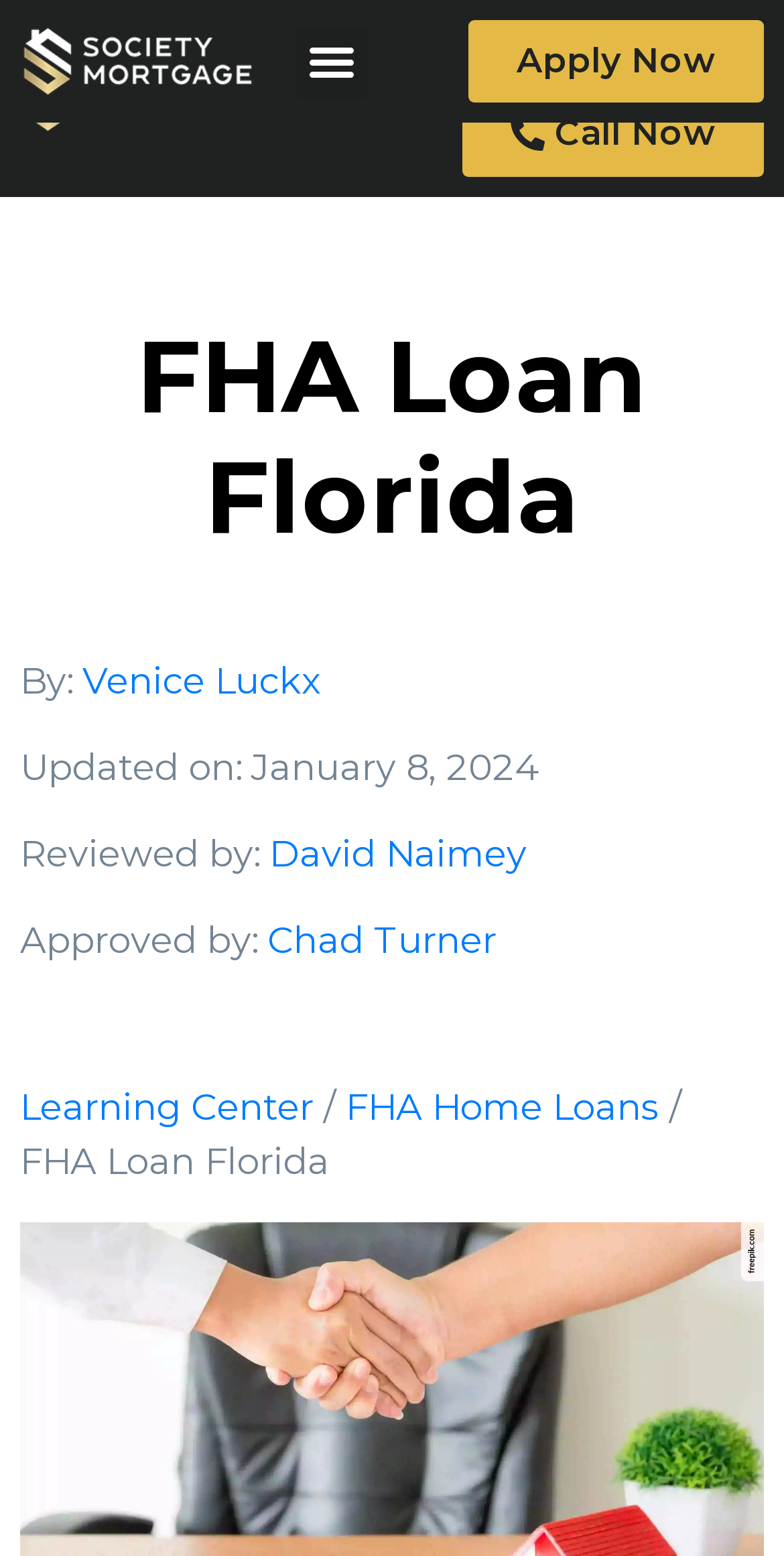Based on the image, provide a detailed and complete answer to the question: 
How many links are there in the top navigation menu?

I counted the links in the top navigation menu, which are 'Apply Now', 'Call Now', and 'Sm White logo e1631105810910', and found that there are 3 links in total.